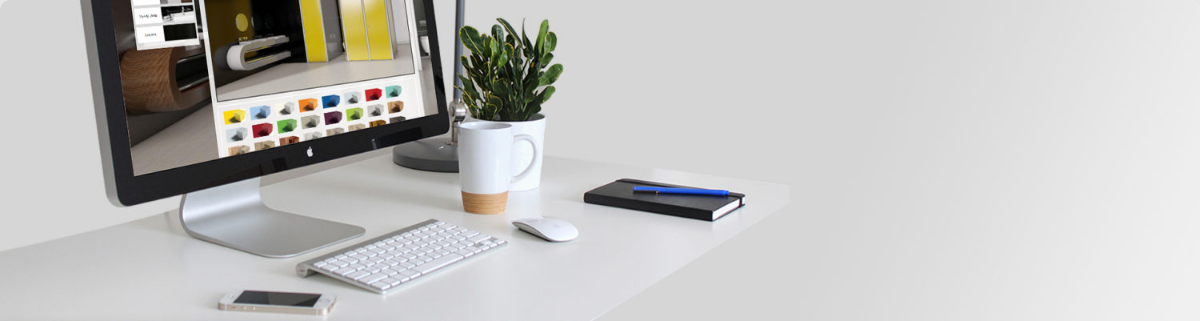Answer in one word or a short phrase: 
What is the purpose of the notebook?

jotting down ideas or sketches